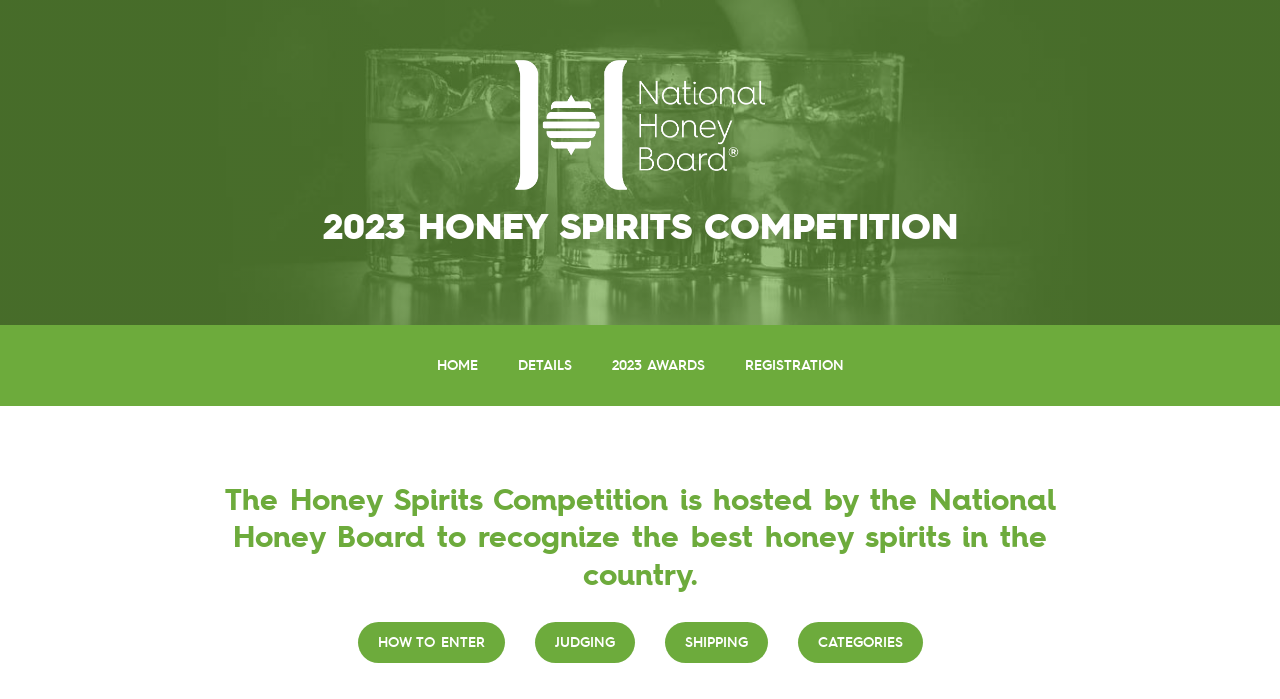Locate the bounding box coordinates of the element I should click to achieve the following instruction: "learn how to enter the competition".

[0.279, 0.89, 0.394, 0.949]